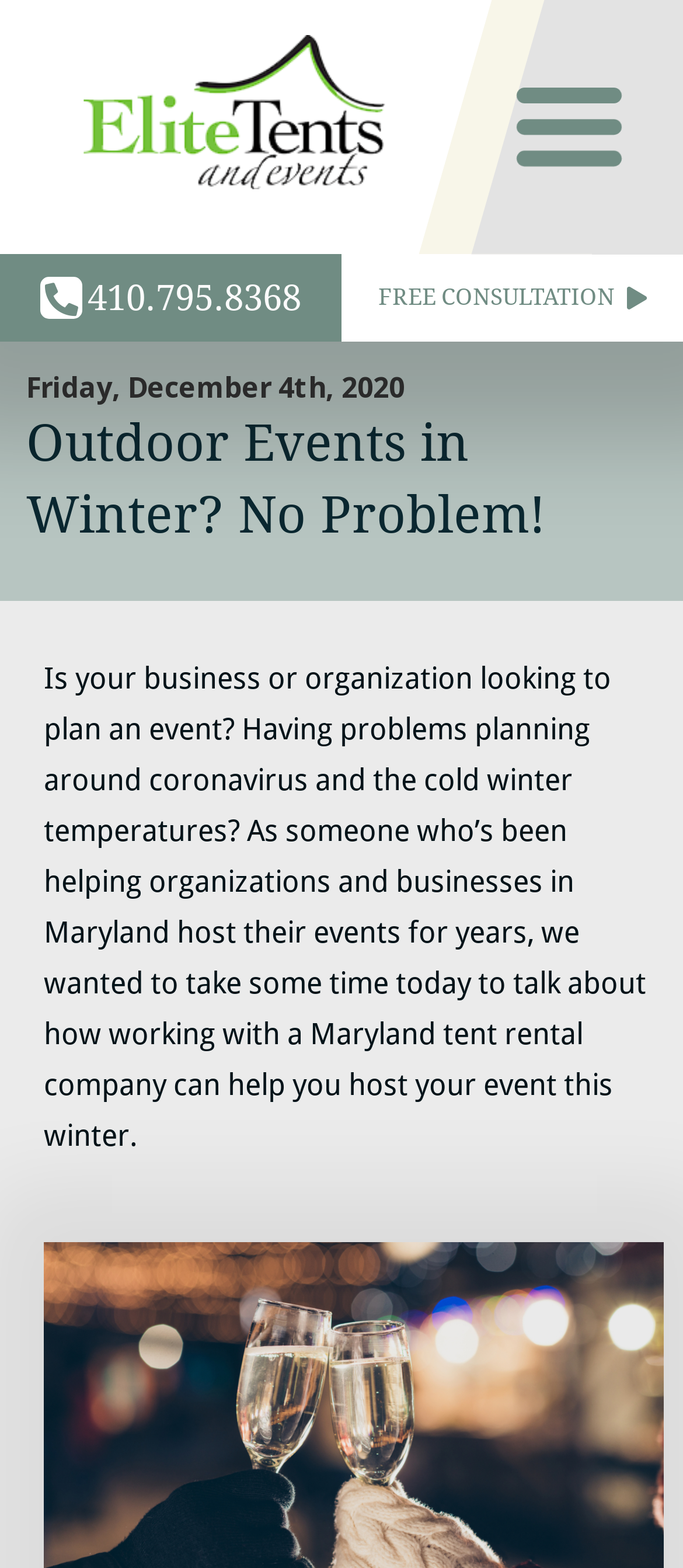Give a concise answer of one word or phrase to the question: 
What is the company's name?

Elite Tents and Events